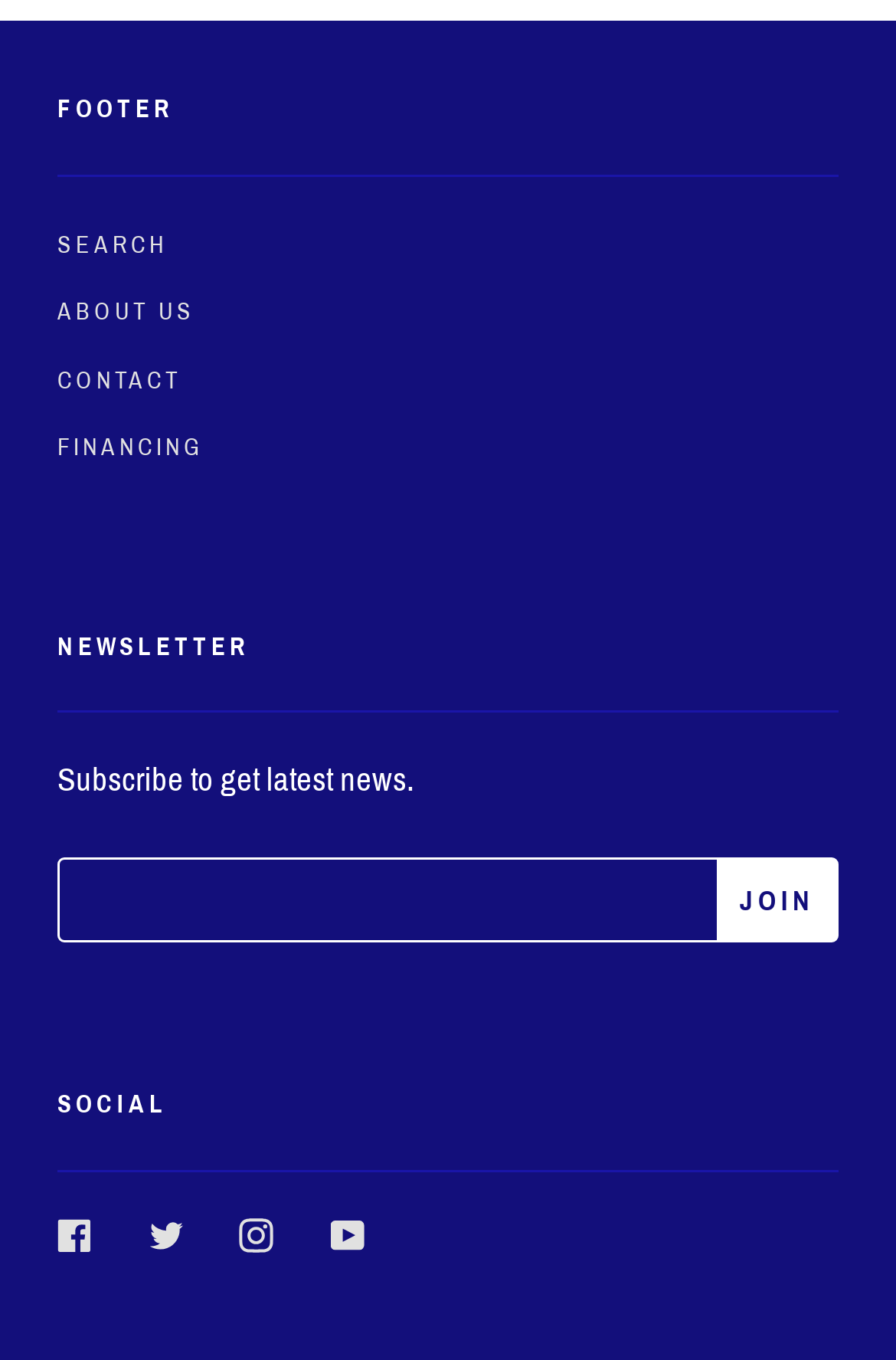What is the purpose of the separators?
Based on the image, give a concise answer in the form of a single word or short phrase.

Divide sections